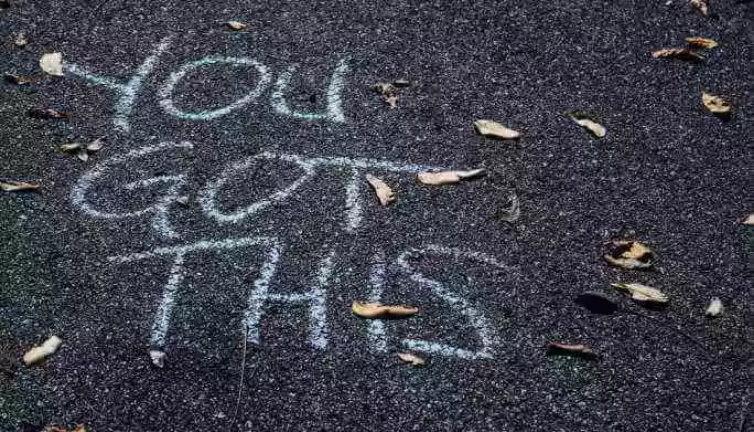Generate a descriptive account of all visible items and actions in the image.

The image features an inspiring and motivational message written in chalk on a textured surface, likely asphalt or concrete. The phrase "YOU GOT THIS" is prominently displayed, invoking a sense of encouragement and perseverance. Surrounding the words are small leaves scattered across the ground, hinting at an outdoor setting, possibly a park or pathway. This visual serves as a reminder to embrace confidence and resilience in the face of challenges, aligning with themes of connection and networking discussed in the context of the motivational content from "The Galvanizing Group."